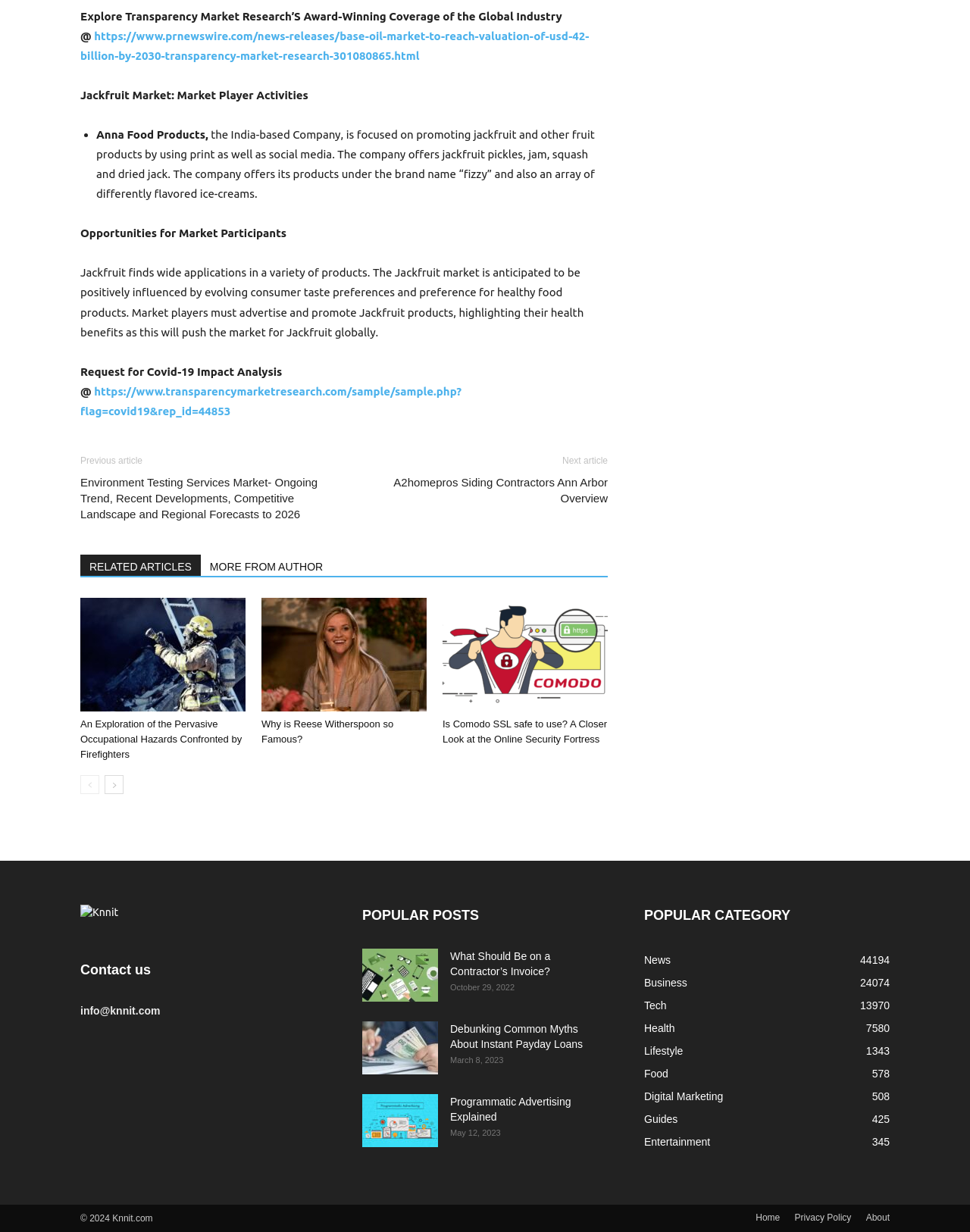Can you determine the bounding box coordinates of the area that needs to be clicked to fulfill the following instruction: "Click the Twitter social icon"?

None